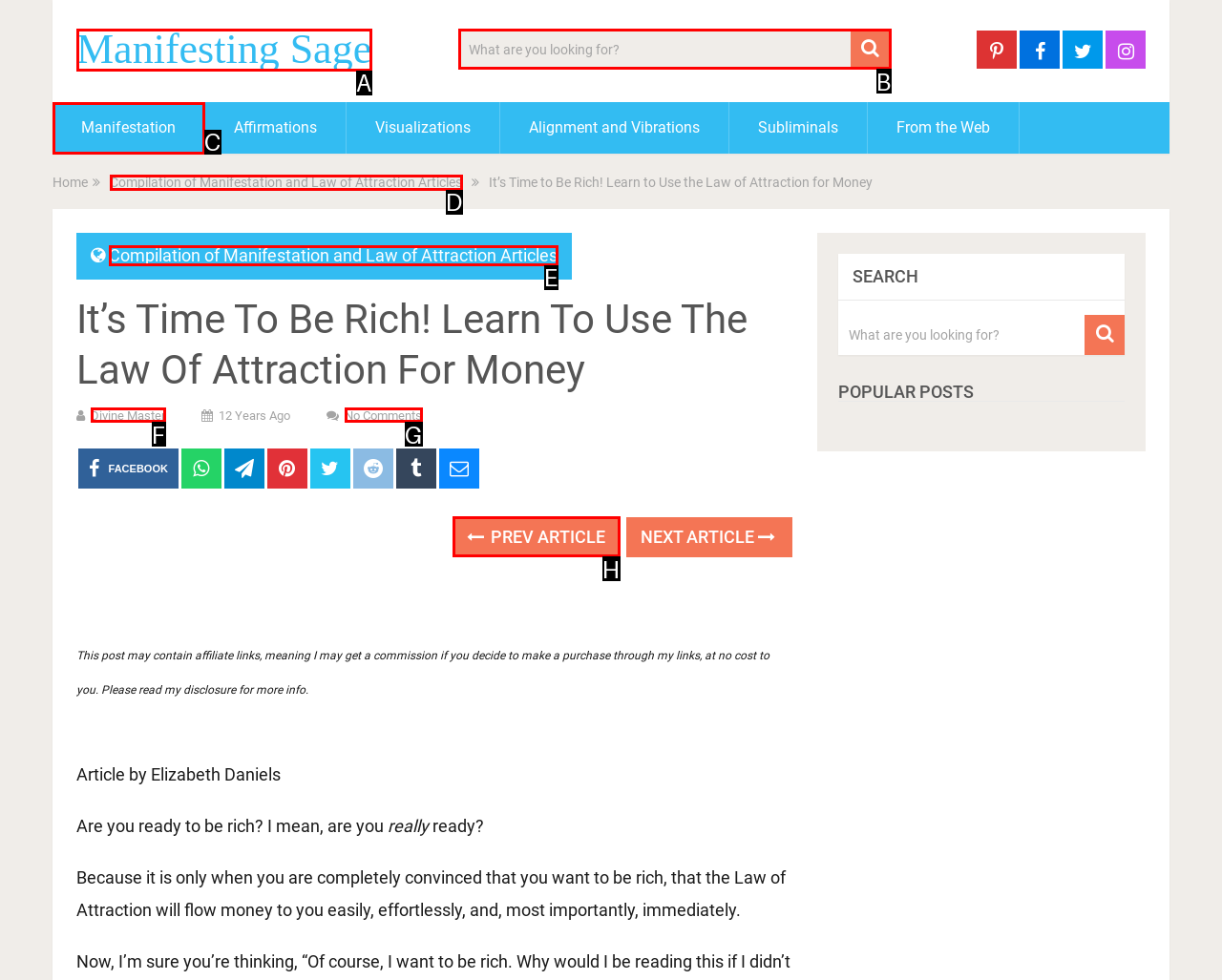Select the correct option from the given choices to perform this task: Search for something. Provide the letter of that option.

B